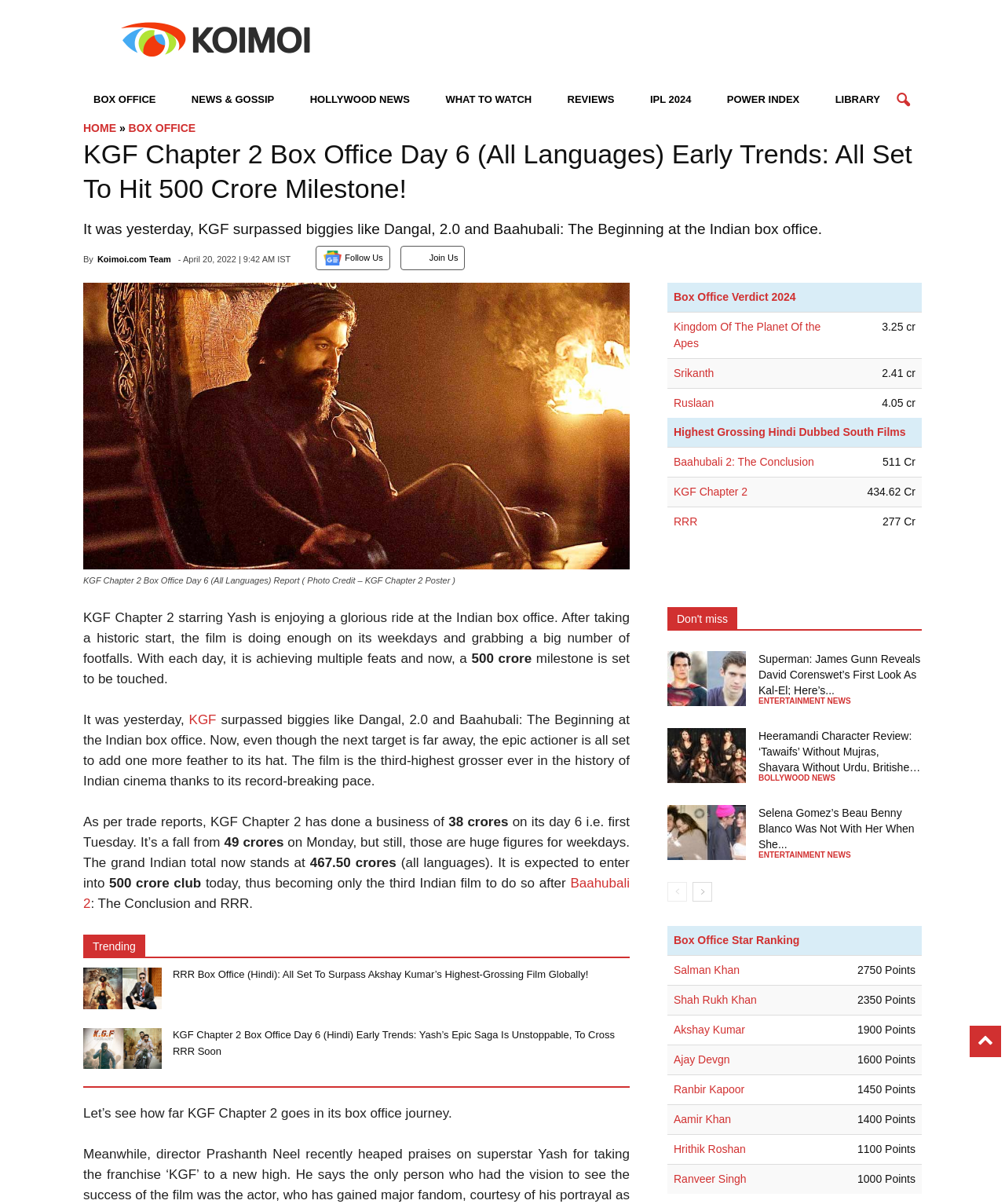Please identify the coordinates of the bounding box that should be clicked to fulfill this instruction: "Click on the 'Baahubali 2' link".

[0.083, 0.728, 0.627, 0.757]